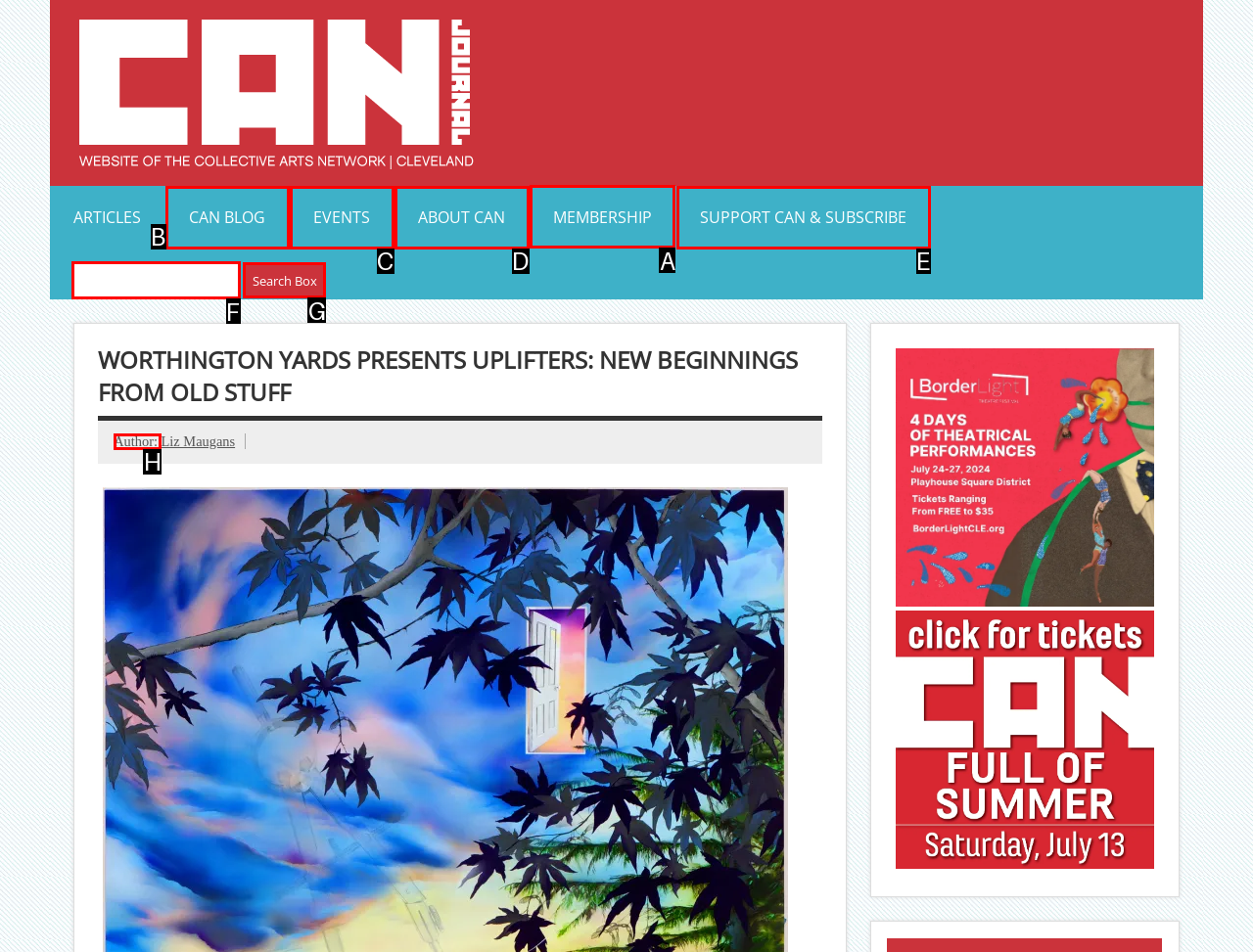Please identify the correct UI element to click for the task: Learn about membership Respond with the letter of the appropriate option.

A